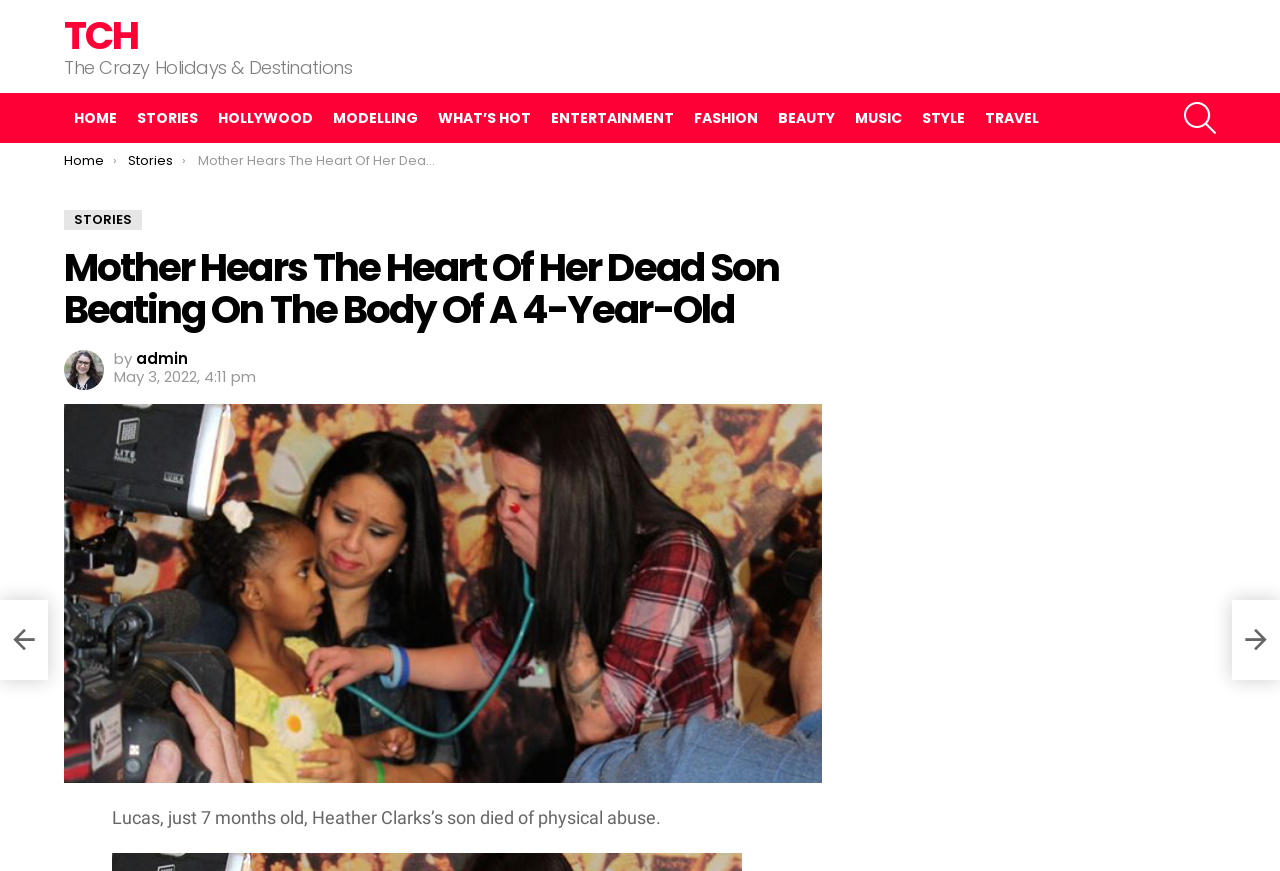What happened to Lucas?
Please look at the screenshot and answer using one word or phrase.

died of physical abuse